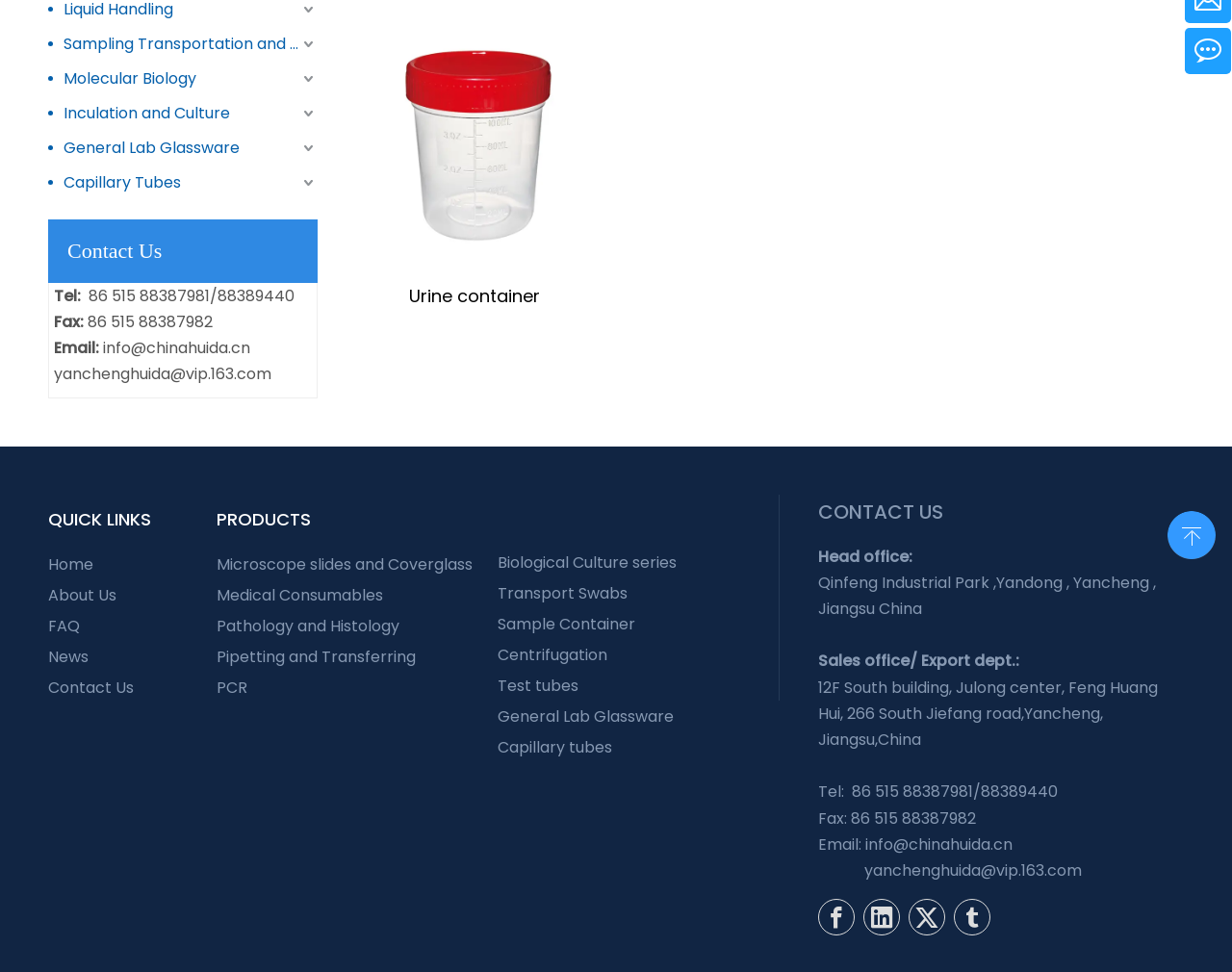Please locate the UI element described by "aria-label="Twitter" title="Twitter"" and provide its bounding box coordinates.

None